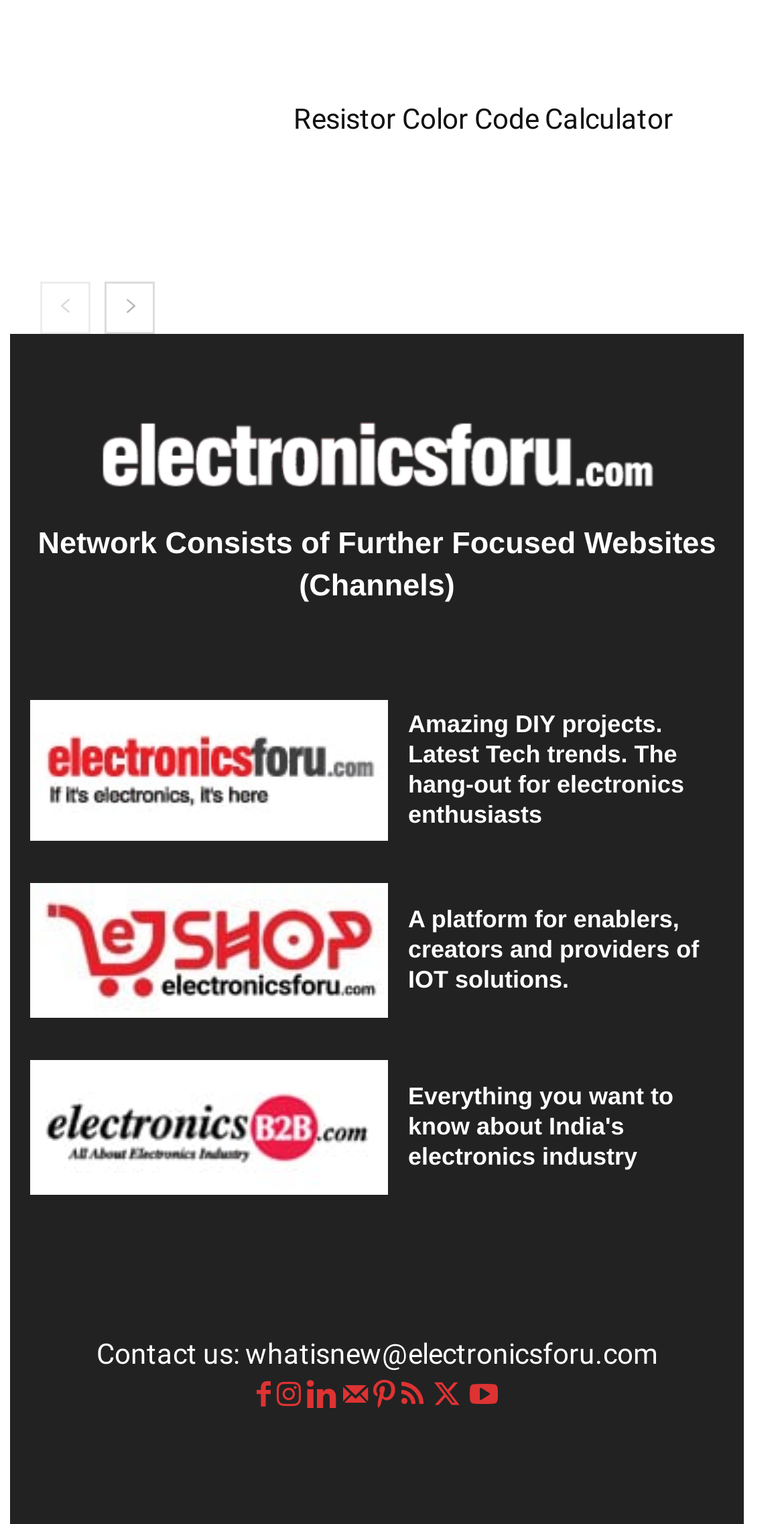How many channels are mentioned on the webpage?
Please give a well-detailed answer to the question.

There are 4 channels mentioned on the webpage, including 'electronicsforu', 'shop.electronicsforu', and 'IoT.electronicsforu', which are all linked to separate websites or sections.